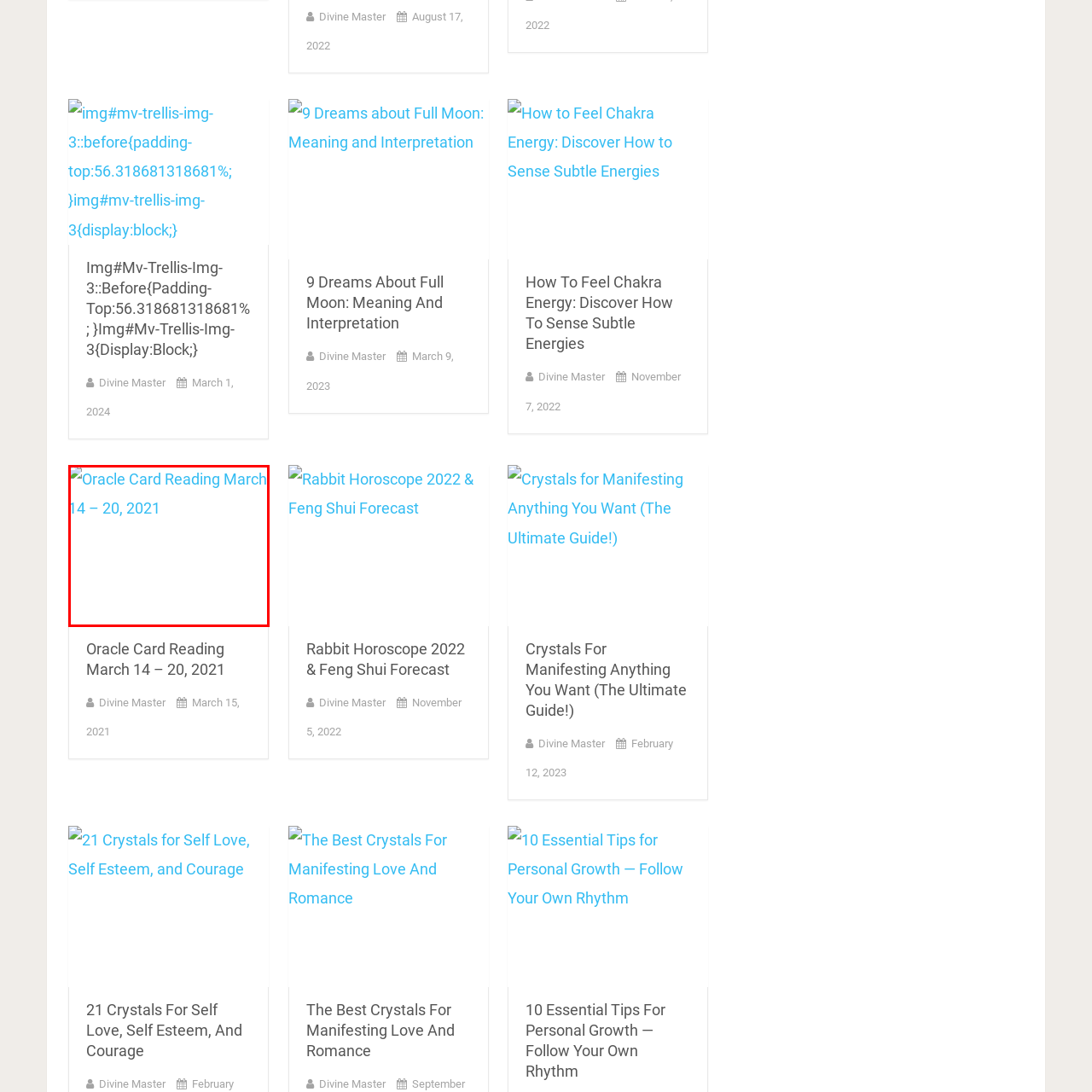Provide a thorough description of the scene captured within the red rectangle.

The image features the heading "Oracle Card Reading March 14 – 20, 2021," accompanied by a visual representation relevant to the topic. This reading likely pertains to interpretations or insights derived from oracle cards, a popular method of divination that provides guidance and clarity. The design and layout suggest an engaging presentation for readers interested in spiritual advice or predictions for the specified week, enhancing the overall theme of introspection and exploration of one's path during that time.